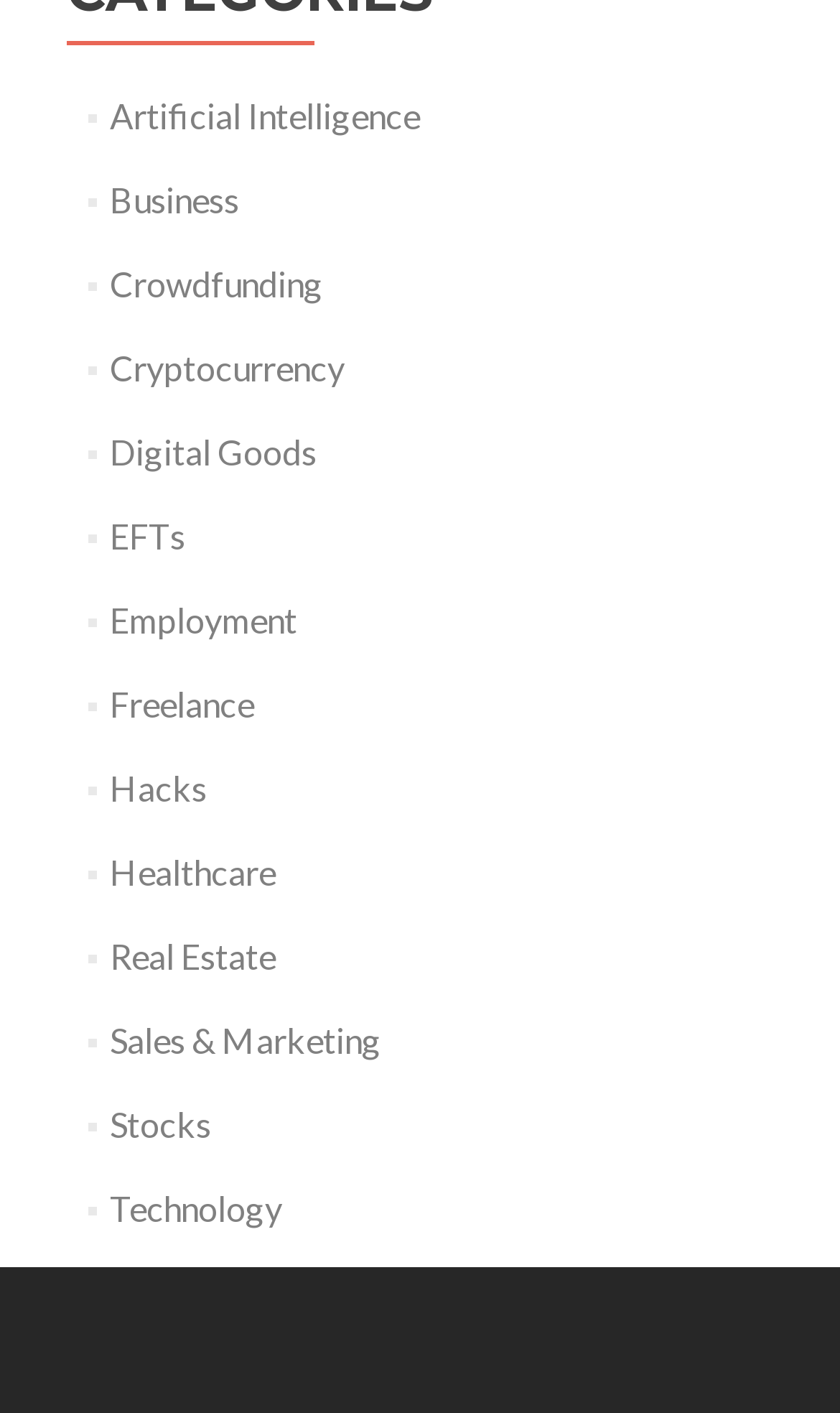How many categories start with the letter 'C'?
Please use the image to deliver a detailed and complete answer.

I searched the list of categories and found that two categories start with the letter 'C', which are Crowdfunding and Cryptocurrency.